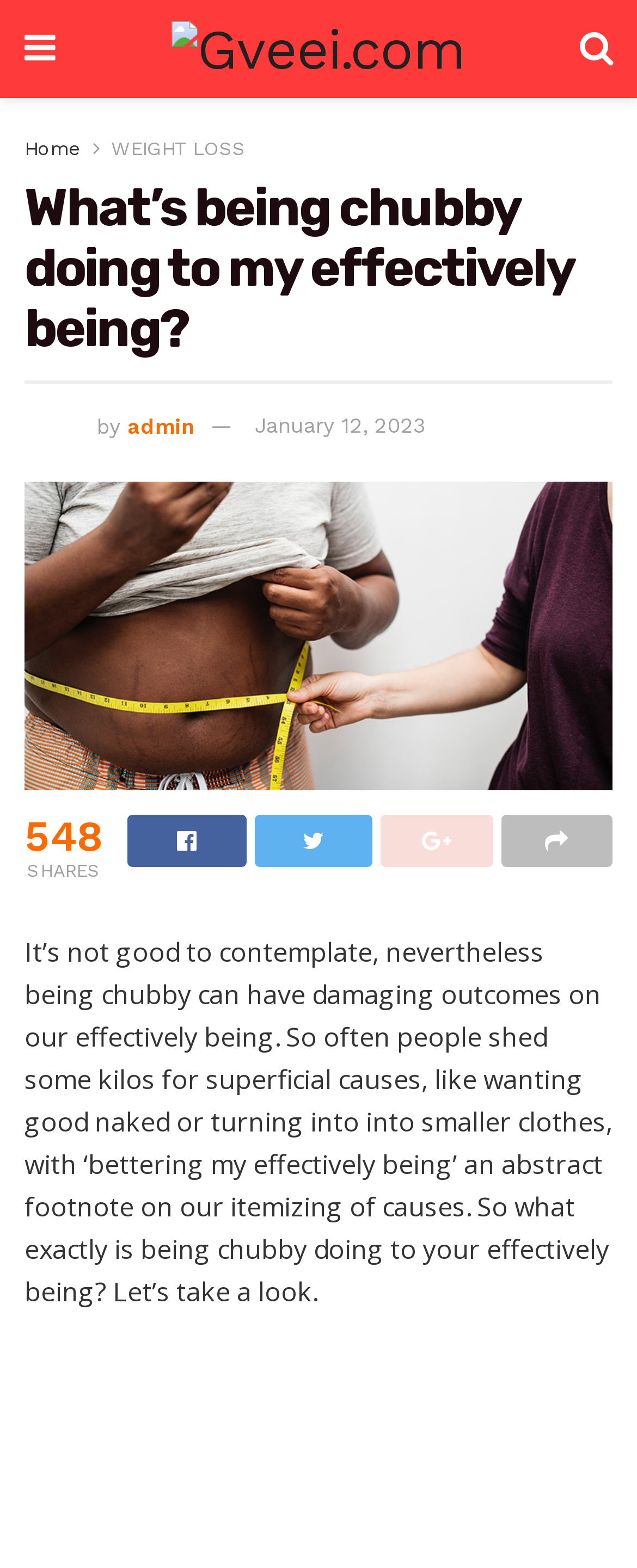How many shares does the article have?
Refer to the image and respond with a one-word or short-phrase answer.

548